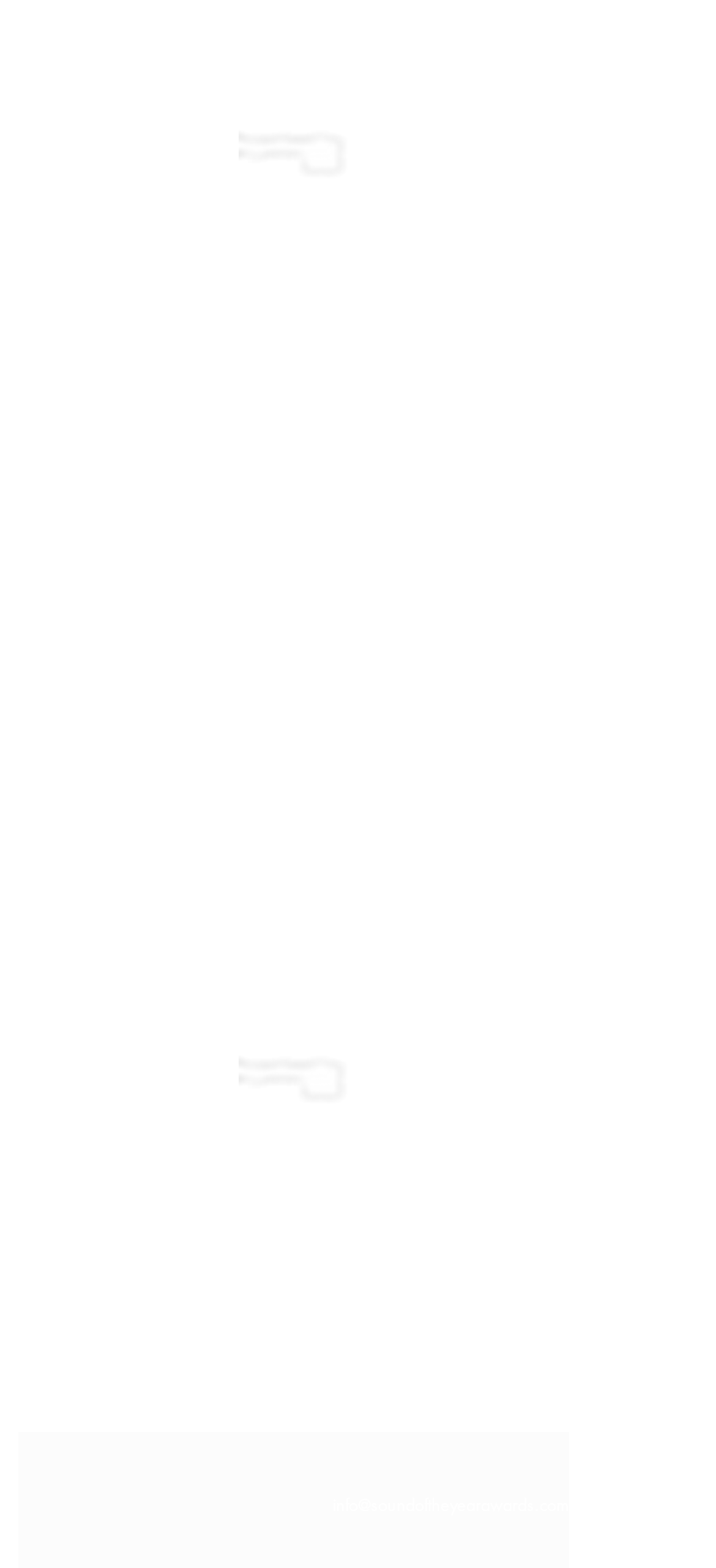Please identify the bounding box coordinates of the area that needs to be clicked to follow this instruction: "Click the 'info@soundoftheyearawards.com' link".

[0.464, 0.951, 0.795, 0.967]